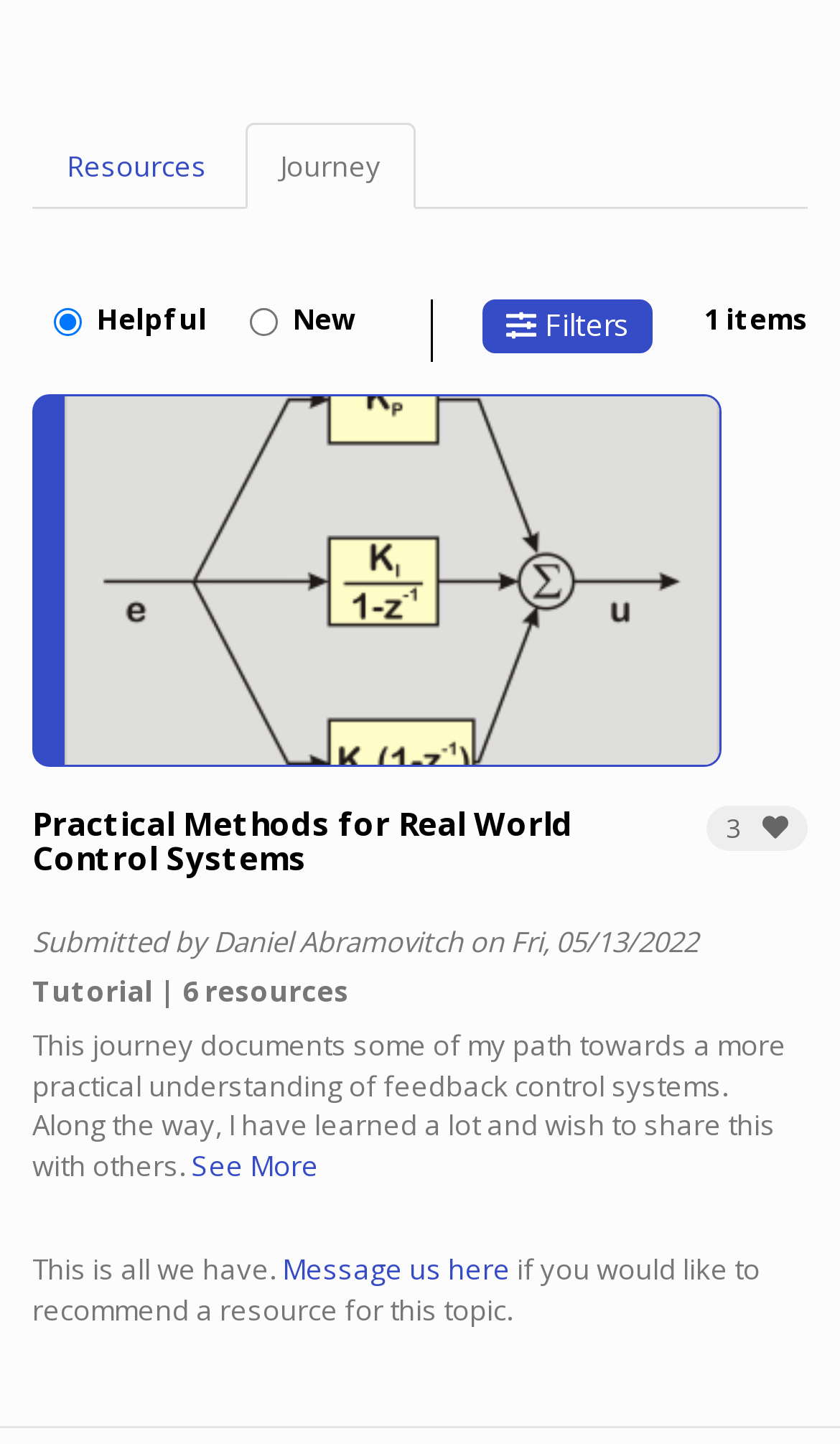Locate the bounding box coordinates of the UI element described by: "Resources". Provide the coordinates as four float numbers between 0 and 1, formatted as [left, top, right, bottom].

[0.038, 0.085, 0.287, 0.145]